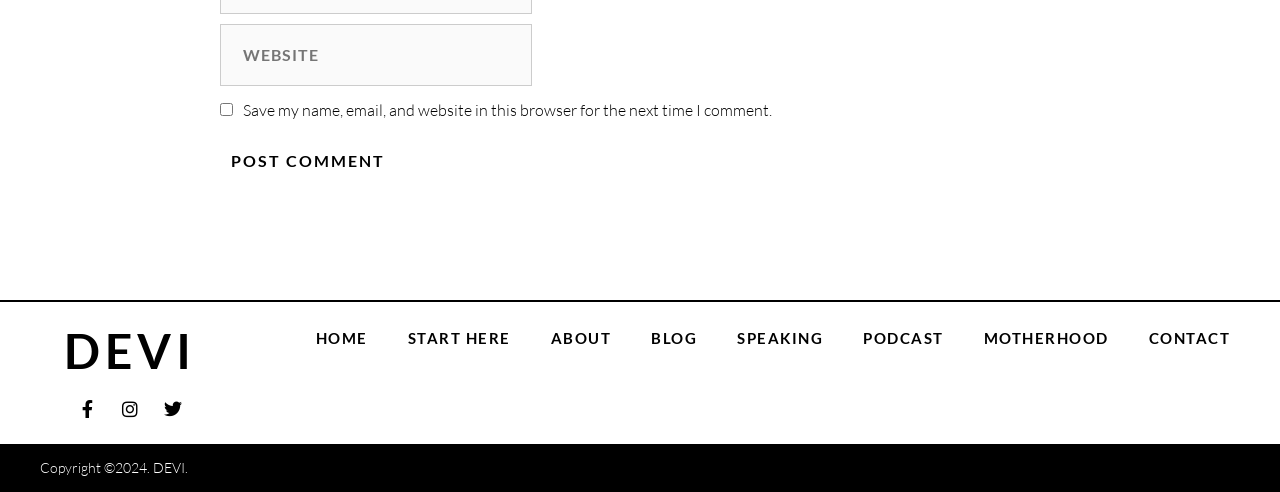What is the copyright year?
Your answer should be a single word or phrase derived from the screenshot.

2024